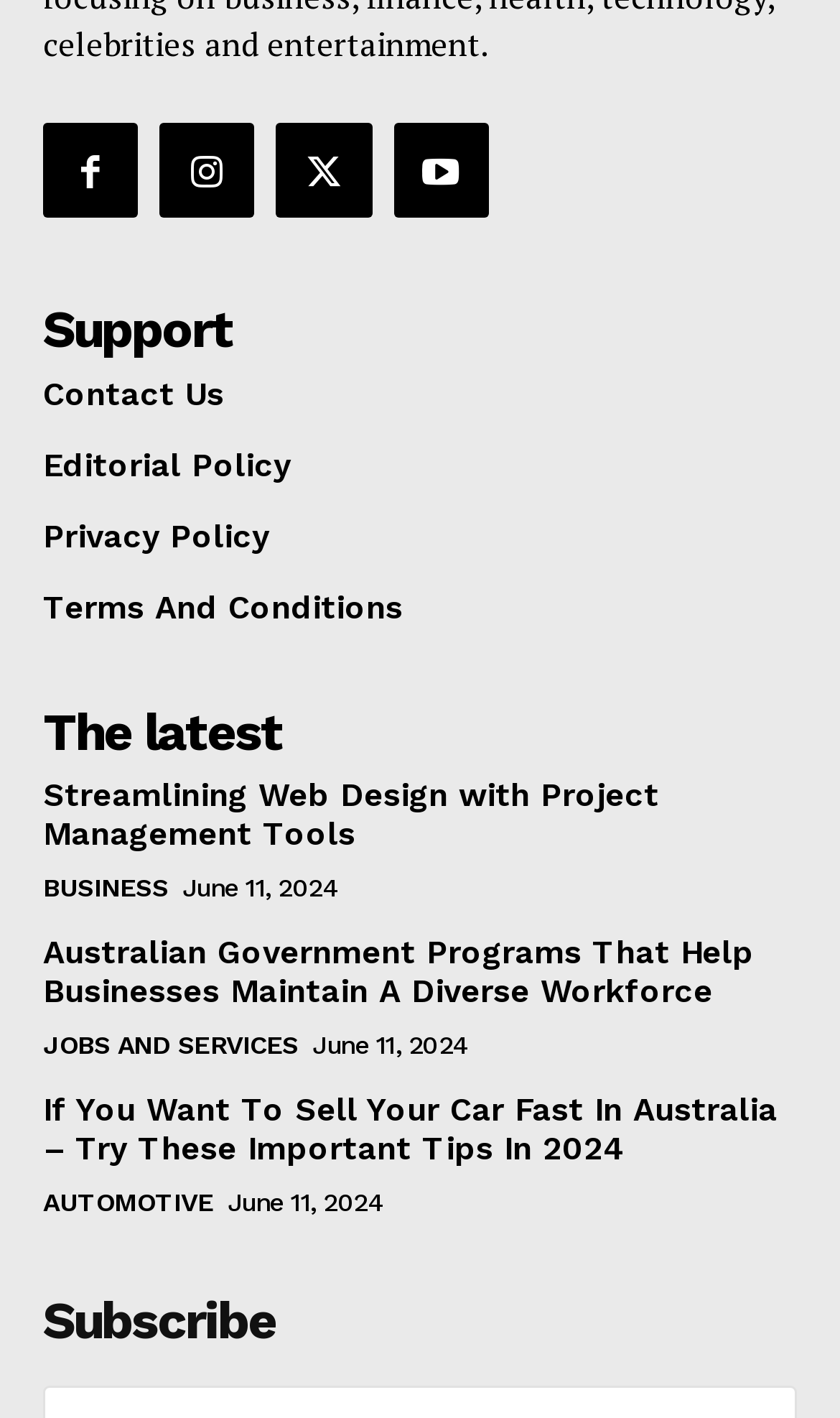What is the date of the article 'Australian Government Programs That Help Businesses Maintain A Diverse Workforce'?
Refer to the image and provide a one-word or short phrase answer.

June 11, 2024